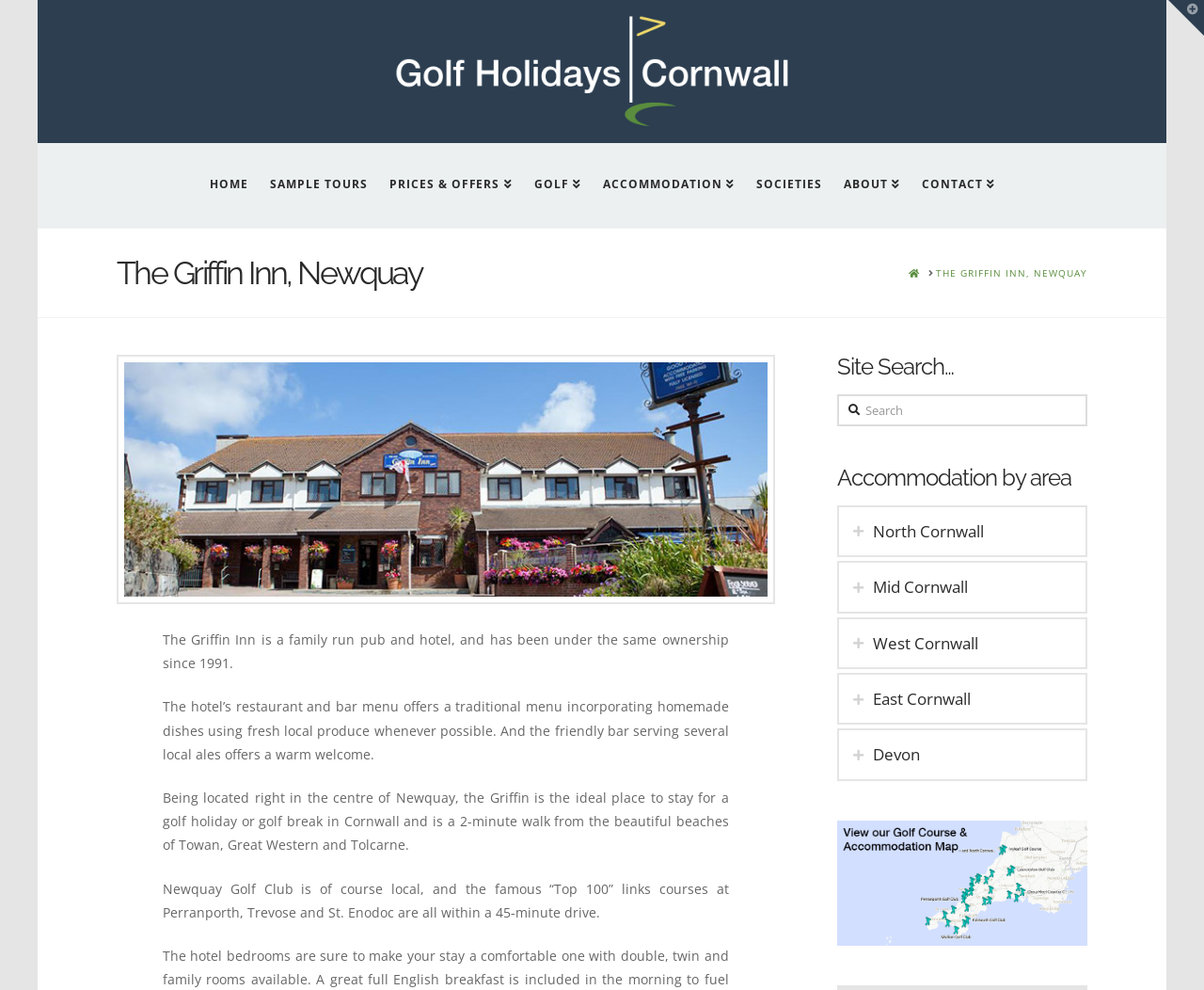Answer the question using only a single word or phrase: 
How many tabs are available for accommodation by area?

5